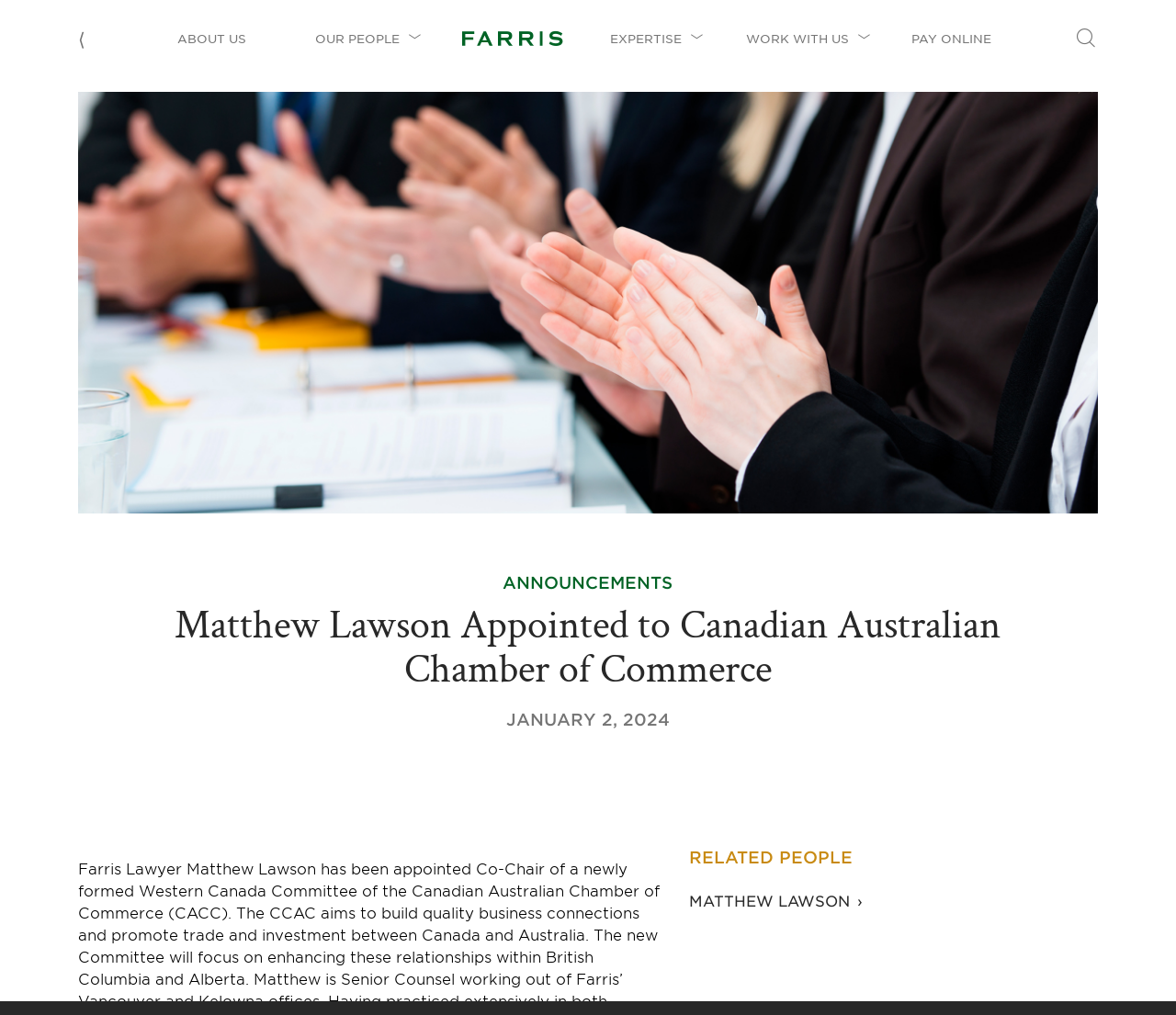Generate a thorough caption detailing the webpage content.

The webpage appears to be an announcement page from a law firm, Farris LLP. At the top, there are several navigation links, including "⟨", "ABOUT US", "OUR PEOPLE", "EXPERTISE", "WORK WITH US", and "PAY ONLINE". These links are positioned horizontally across the top of the page.

Below the navigation links, there is a prominent section with a heading "ANNOUNCEMENTS". Within this section, there is a subheading "Matthew Lawson Appointed to Canadian Australian Chamber of Commerce", which is likely the main topic of the page. This subheading is positioned near the top of the page, slightly below the navigation links.

To the right of the subheading, there is a time element displaying the date "JANUARY 2, 2024". This date is likely related to the announcement.

Further down the page, there is a section with a heading "RELATED PEOPLE". Within this section, there is a link to "MATTHEW LAWSON ›", which is likely a profile page for the person mentioned in the announcement.

There are also two icons on the page, one represented by "\ue90e" and the other by "\ue906". The first icon is positioned near the top-right corner of the page, while the second icon is positioned near the bottom-right corner.